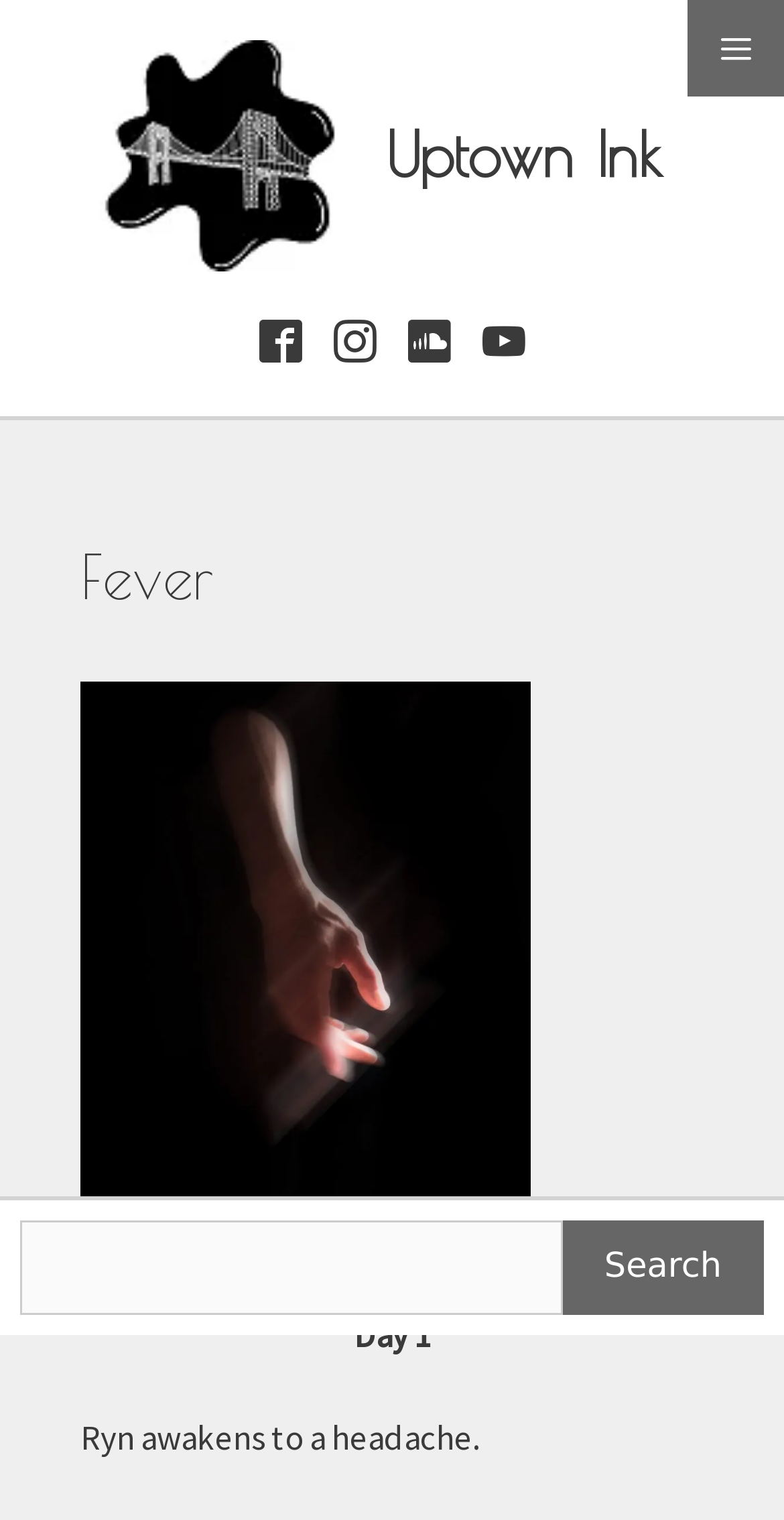Determine the bounding box coordinates of the clickable element to achieve the following action: 'Open the menu'. Provide the coordinates as four float values between 0 and 1, formatted as [left, top, right, bottom].

[0.877, 0.0, 1.0, 0.063]